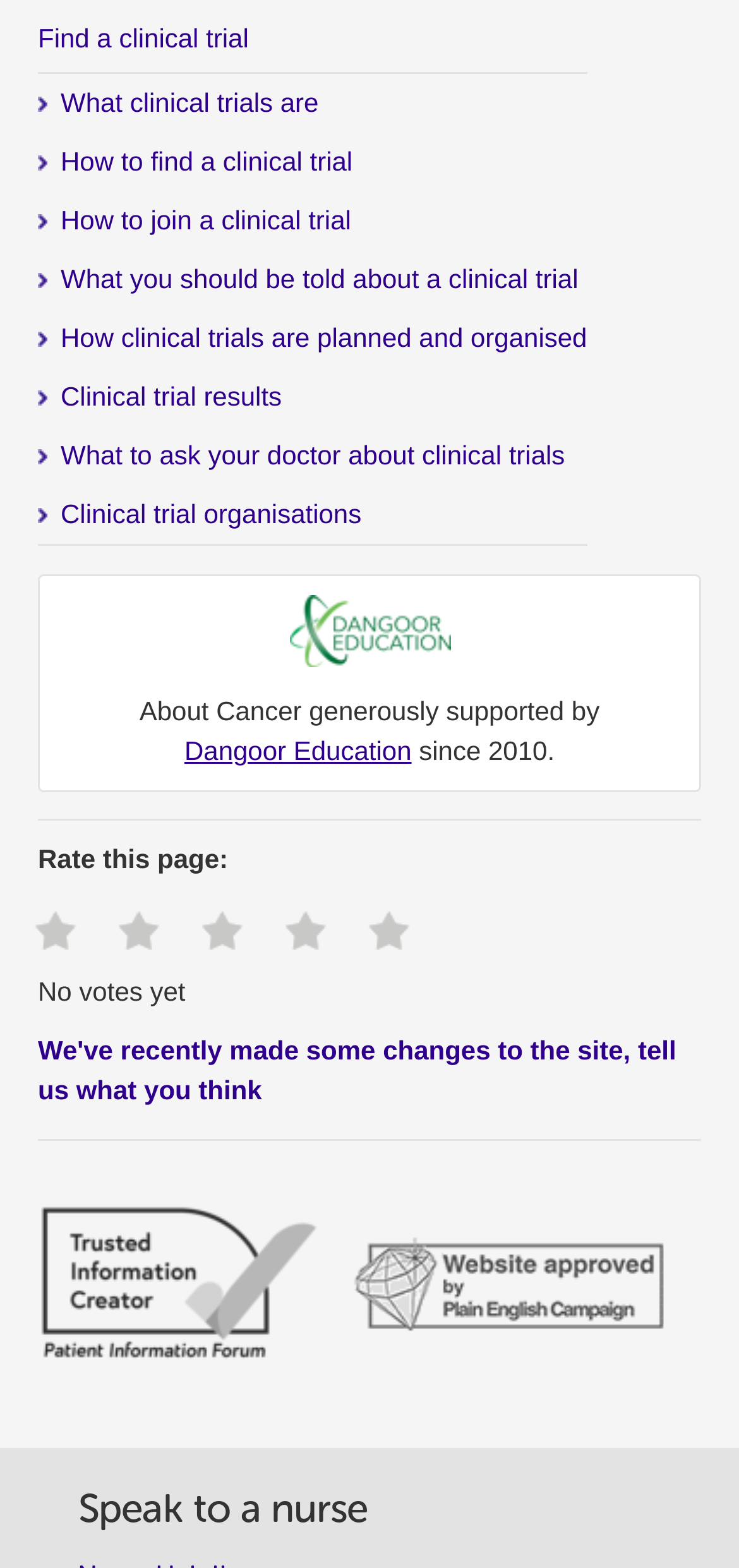Point out the bounding box coordinates of the section to click in order to follow this instruction: "Click on 'What clinical trials are'".

[0.051, 0.054, 0.794, 0.085]